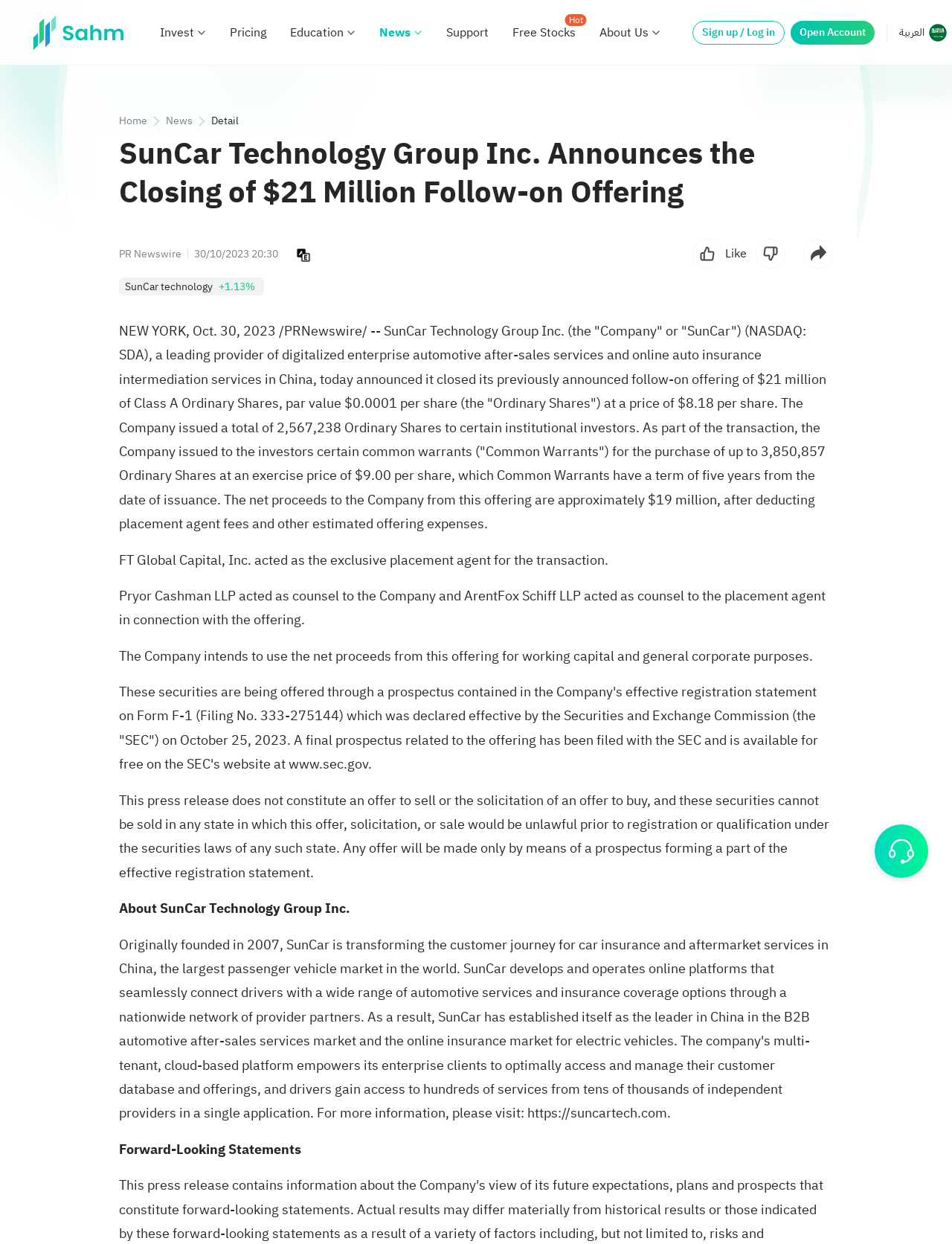Extract the bounding box coordinates for the HTML element that matches this description: "About Us". The coordinates should be four float numbers between 0 and 1, i.e., [left, top, right, bottom].

[0.63, 0.019, 0.681, 0.033]